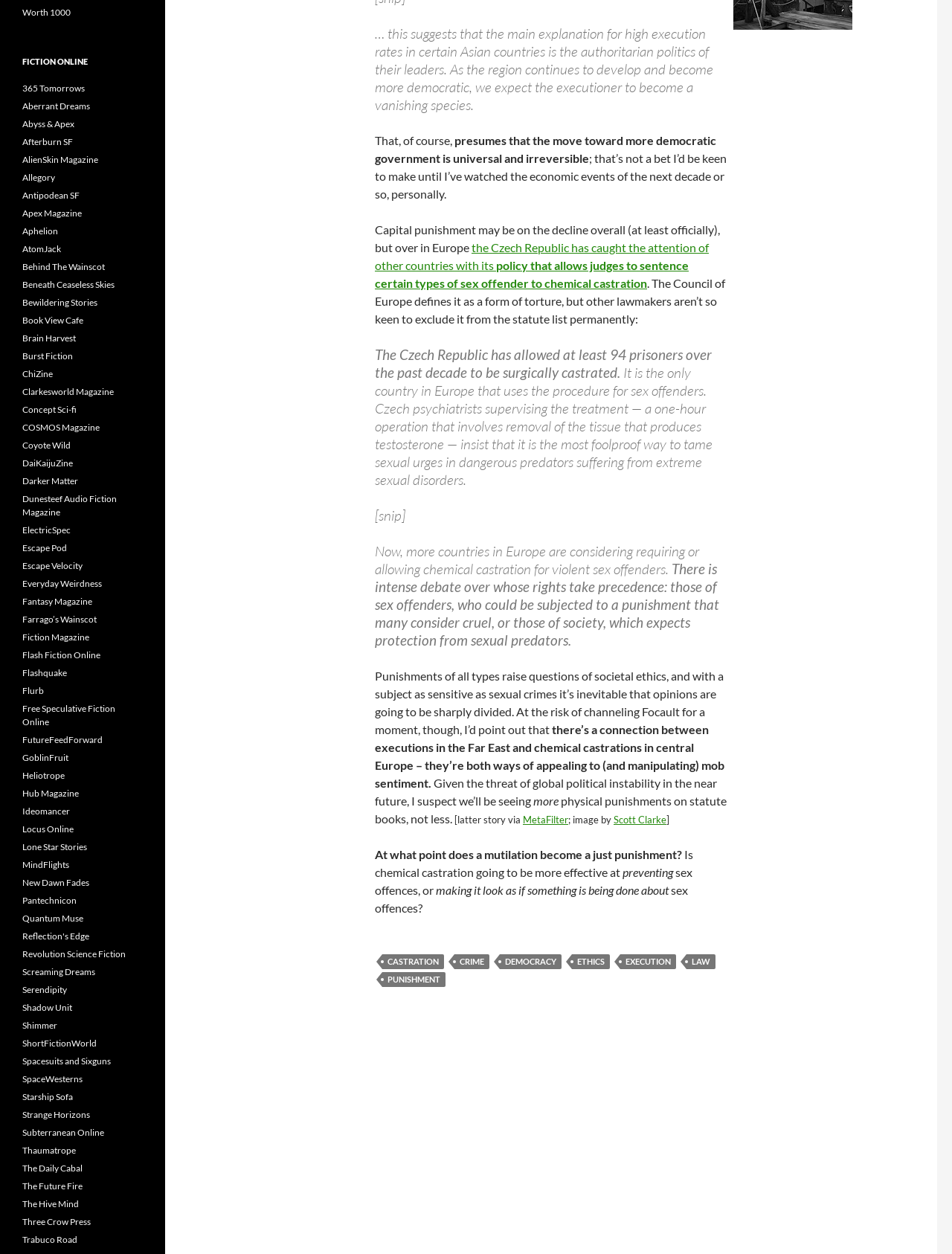Using the description "Dunesteef Audio Fiction Magazine", predict the bounding box of the relevant HTML element.

[0.023, 0.393, 0.123, 0.413]